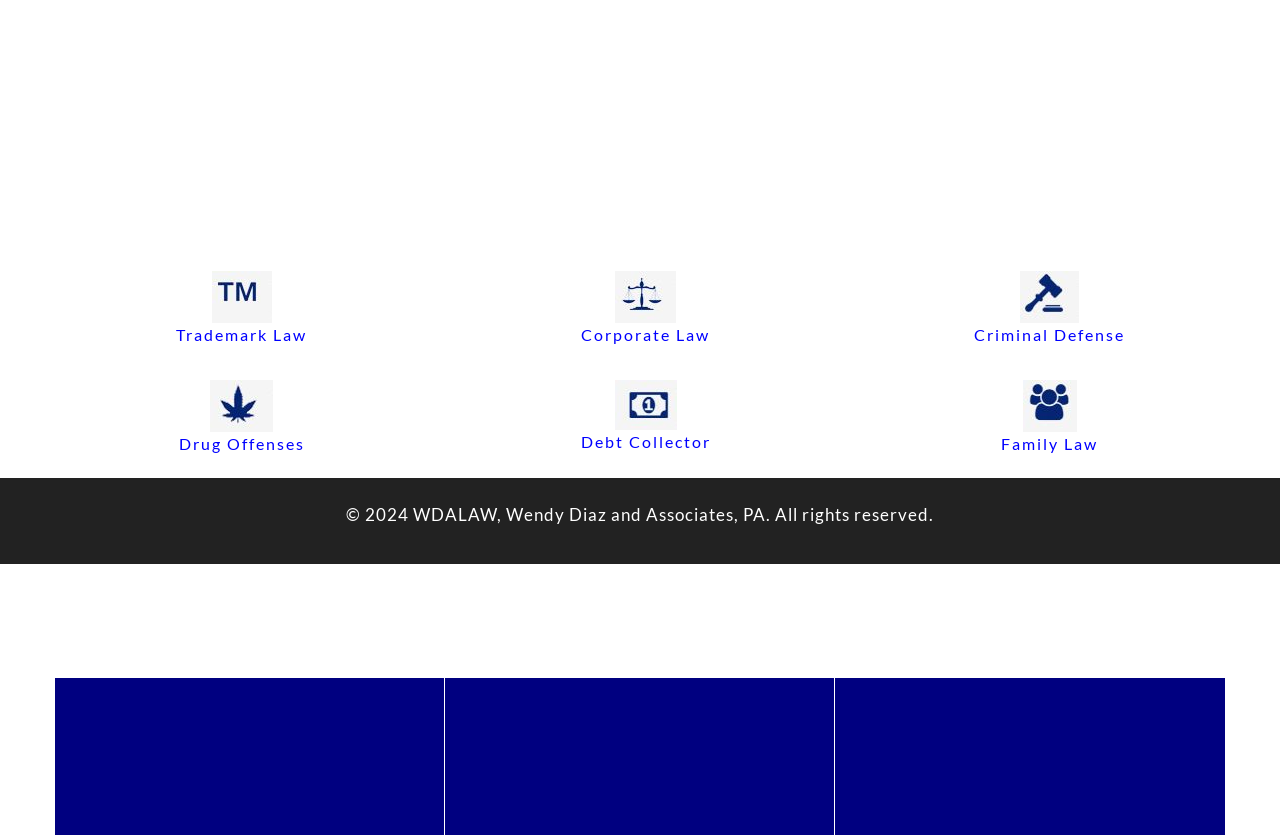Provide your answer in a single word or phrase: 
What is the phone number for the USA?

(305) 428-2034